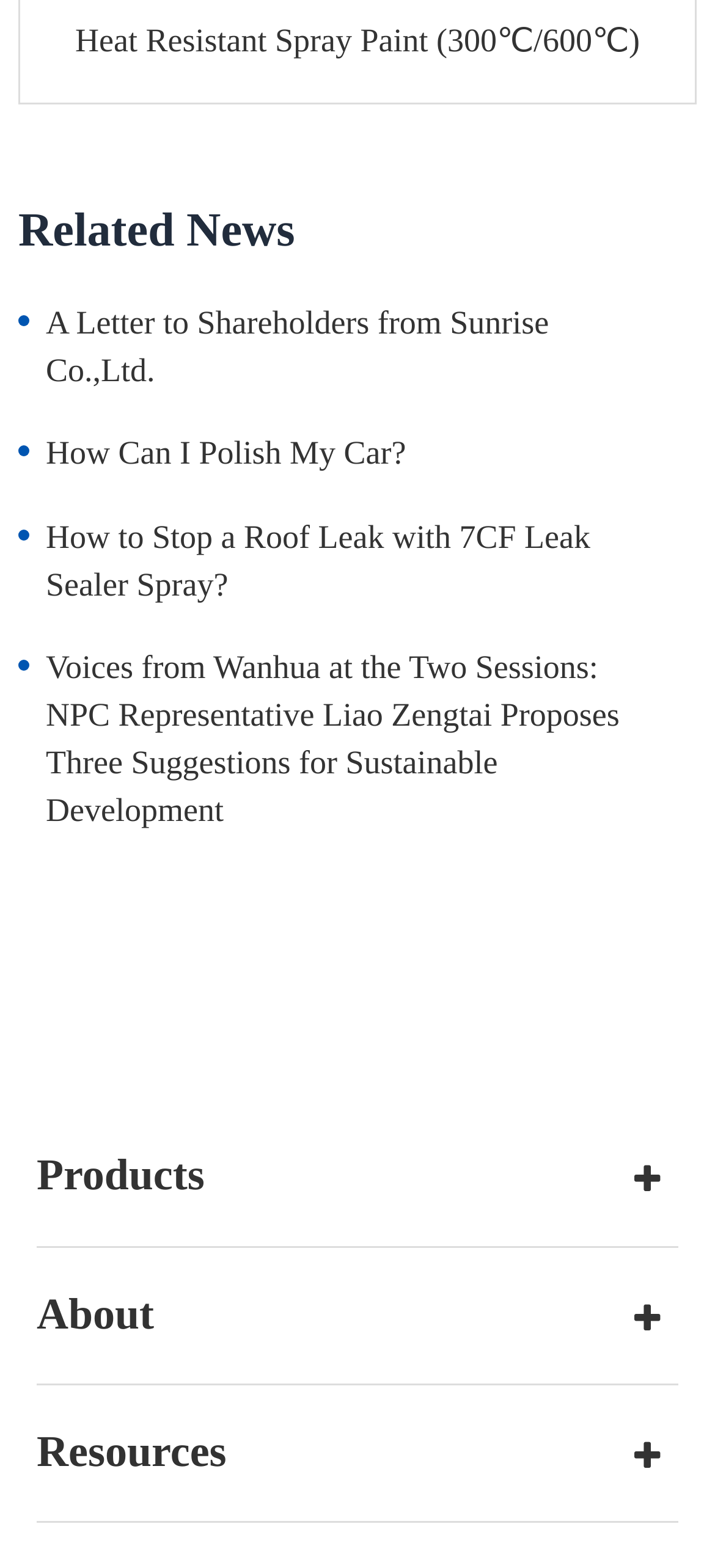Please identify the bounding box coordinates of the element's region that needs to be clicked to fulfill the following instruction: "Read A Letter to Shareholders from Sunrise Co.,Ltd.". The bounding box coordinates should consist of four float numbers between 0 and 1, i.e., [left, top, right, bottom].

[0.064, 0.192, 0.883, 0.252]